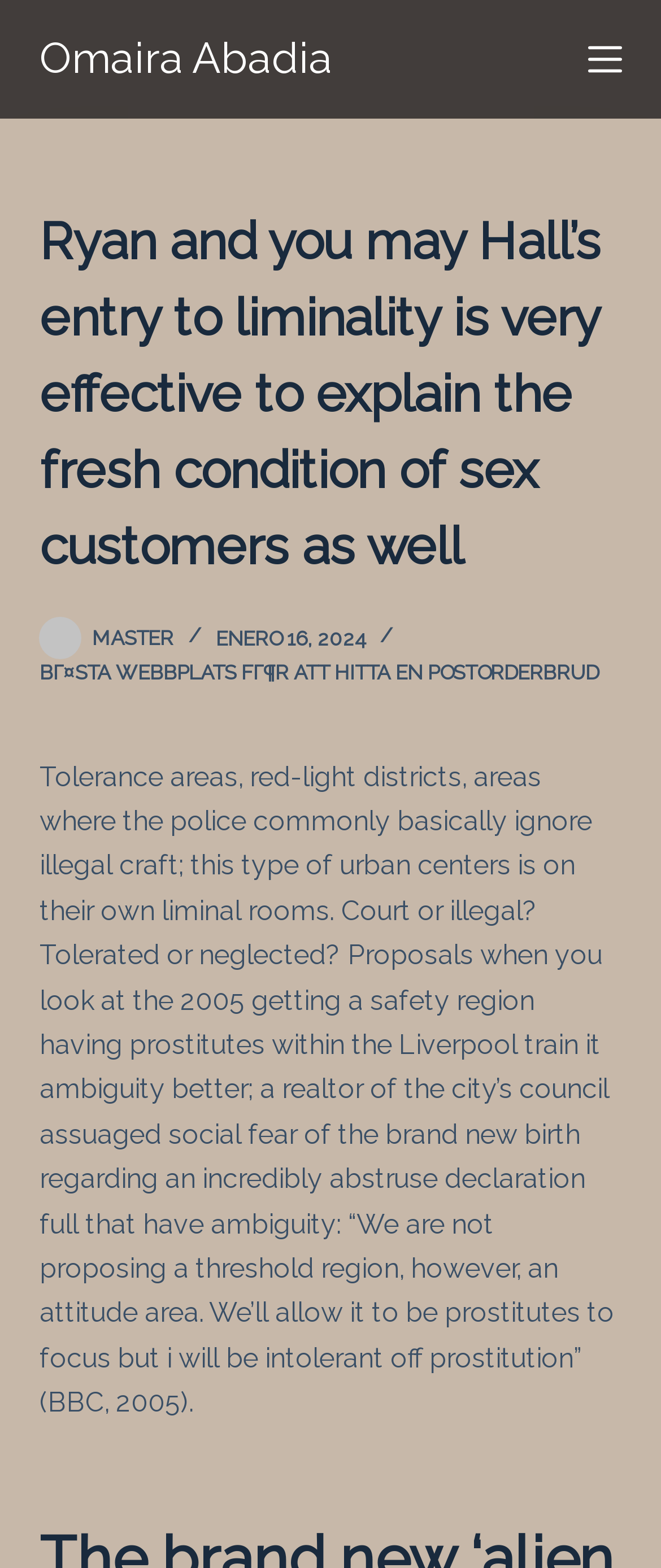Based on the image, give a detailed response to the question: What is the date mentioned in the article?

The answer can be found by looking at the time element which contains the static text 'ENERO 16, 2024'.